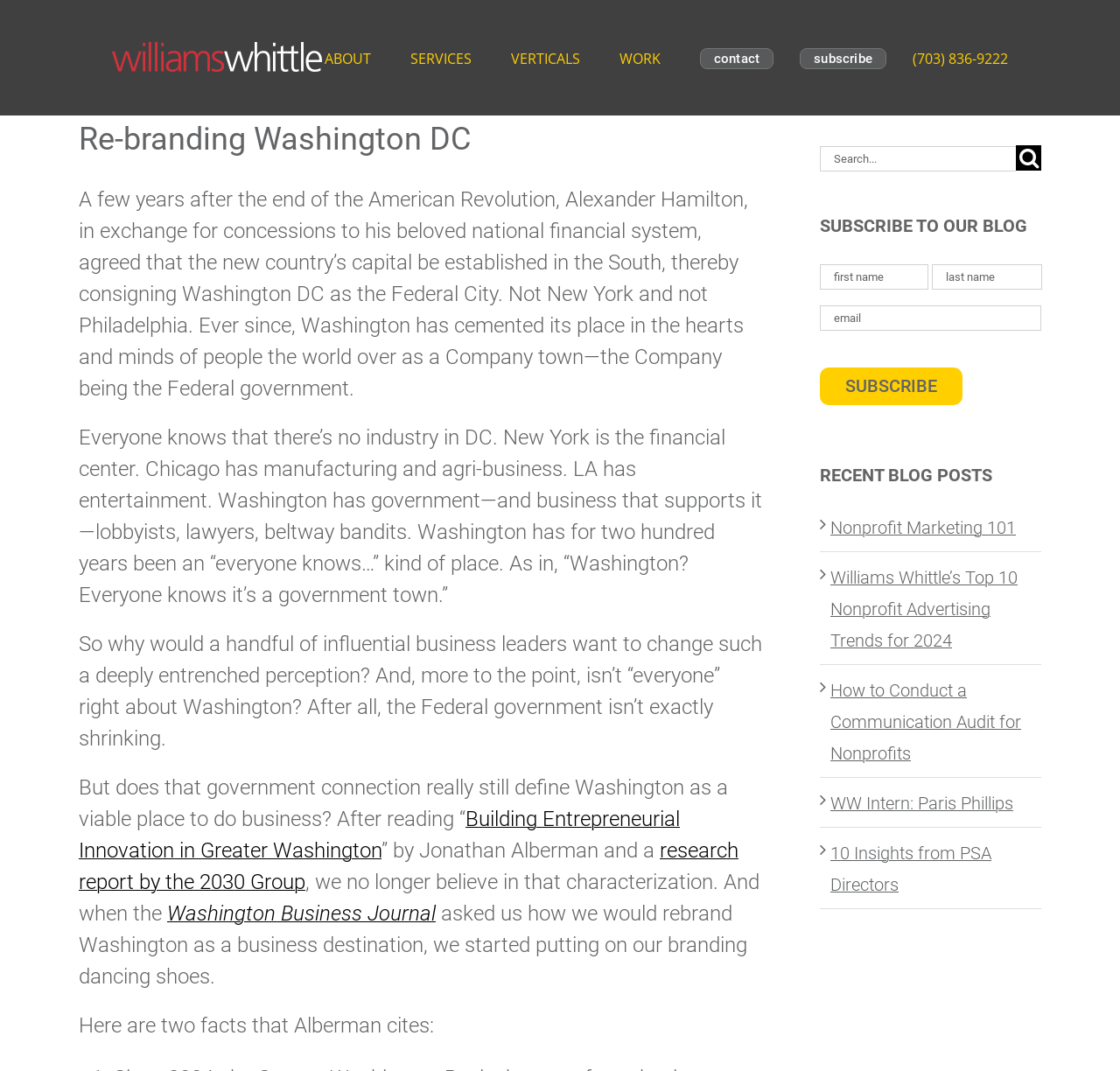From the webpage screenshot, identify the region described by aria-label="Search" value="". Provide the bounding box coordinates as (top-left x, top-left y, bottom-right x, bottom-right y), with each value being a floating point number between 0 and 1.

[0.907, 0.135, 0.93, 0.159]